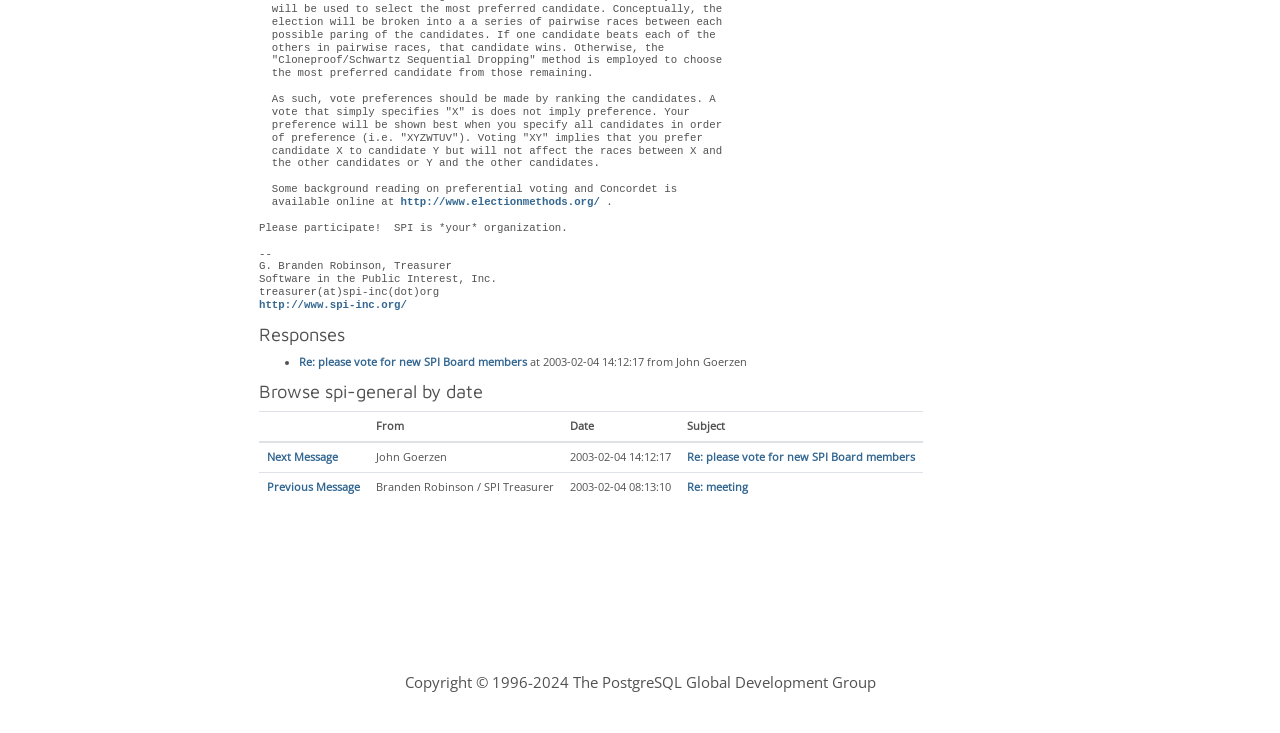Locate the UI element described as follows: "http://www.spi-inc.org/". Return the bounding box coordinates as four float numbers between 0 and 1 in the order [left, top, right, bottom].

[0.202, 0.407, 0.318, 0.424]